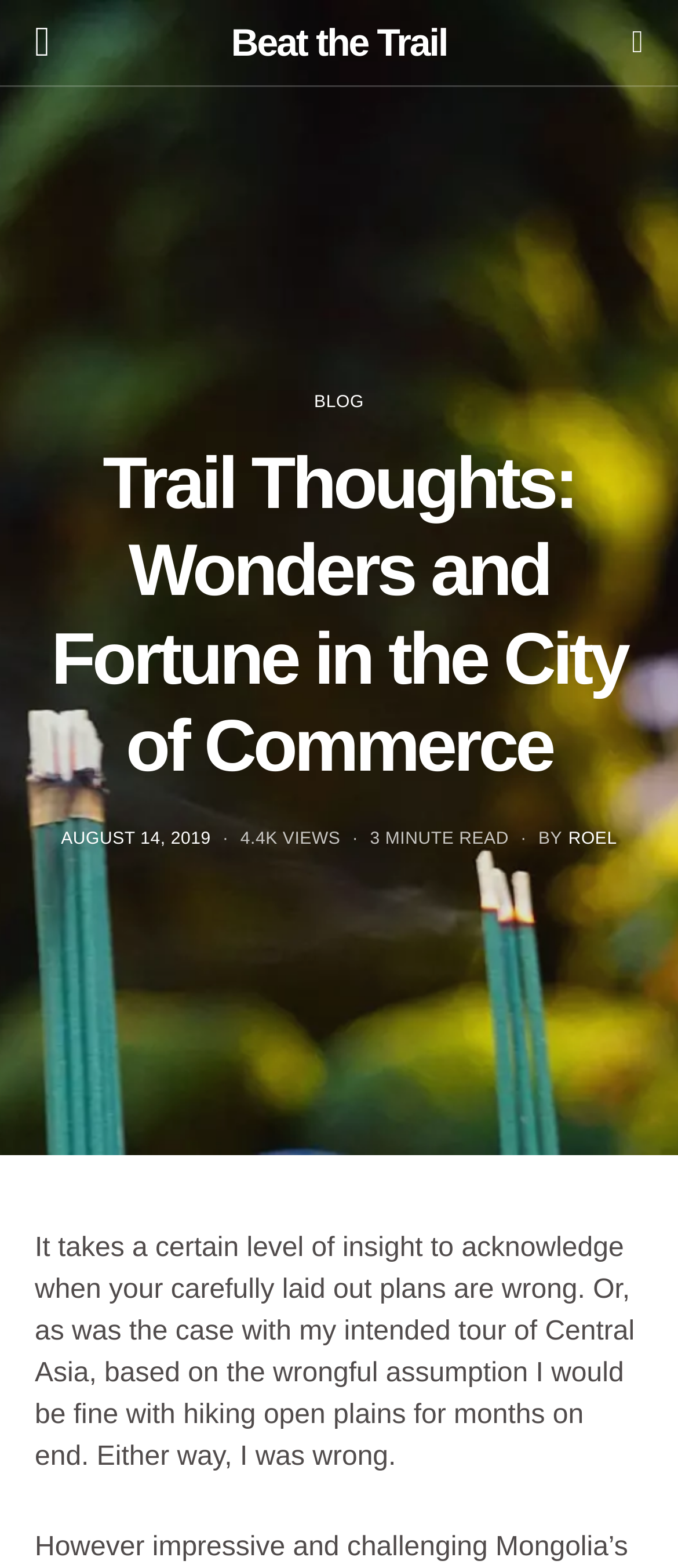Identify the bounding box coordinates for the UI element described as follows: parent_node: Beat the Trail. Use the format (top-left x, top-left y, bottom-right x, bottom-right y) and ensure all values are floating point numbers between 0 and 1.

[0.051, 0.014, 0.074, 0.04]